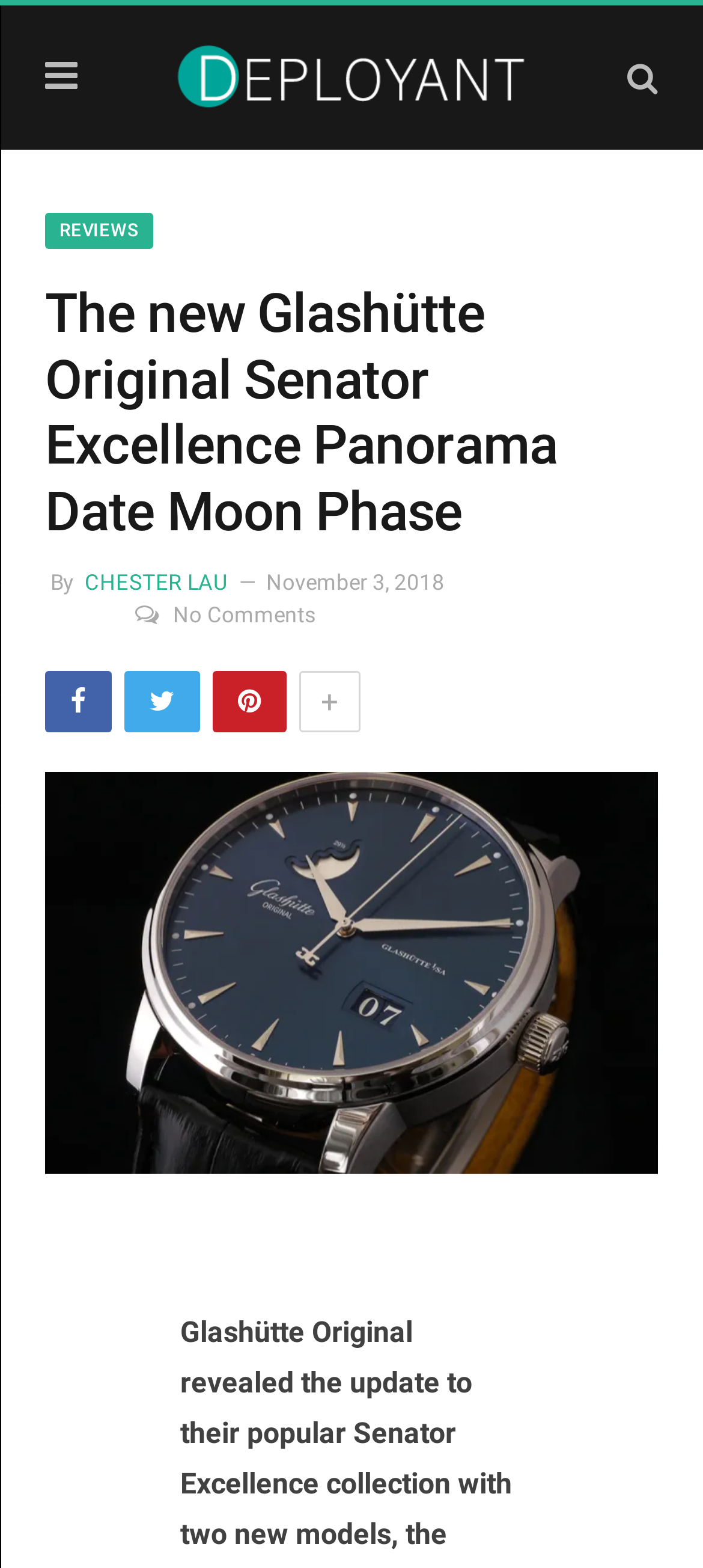Provide a one-word or brief phrase answer to the question:
Is there an image on the webpage?

Yes